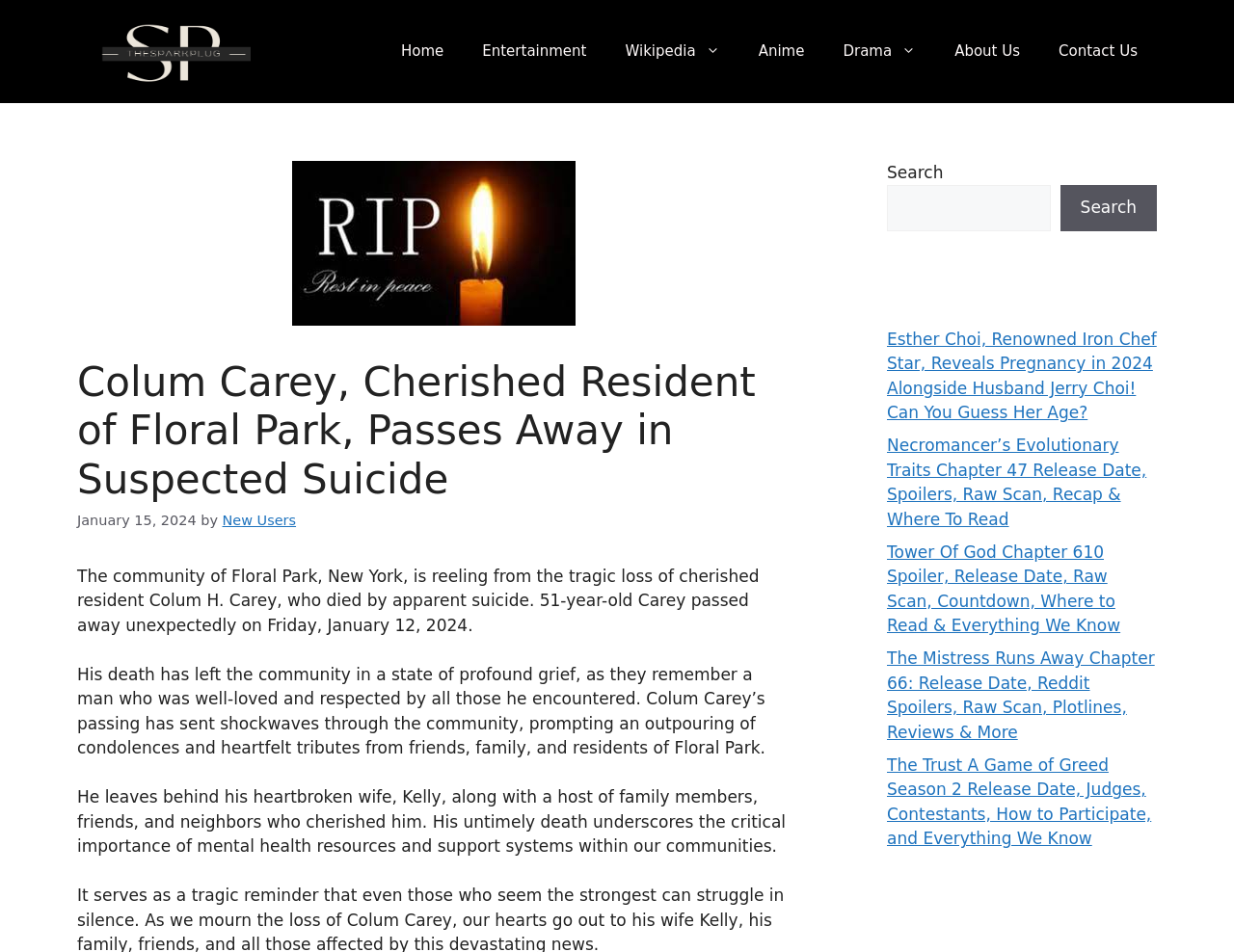Please extract the primary headline from the webpage.

Colum Carey, Cherished Resident of Floral Park, Passes Away in Suspected Suicide